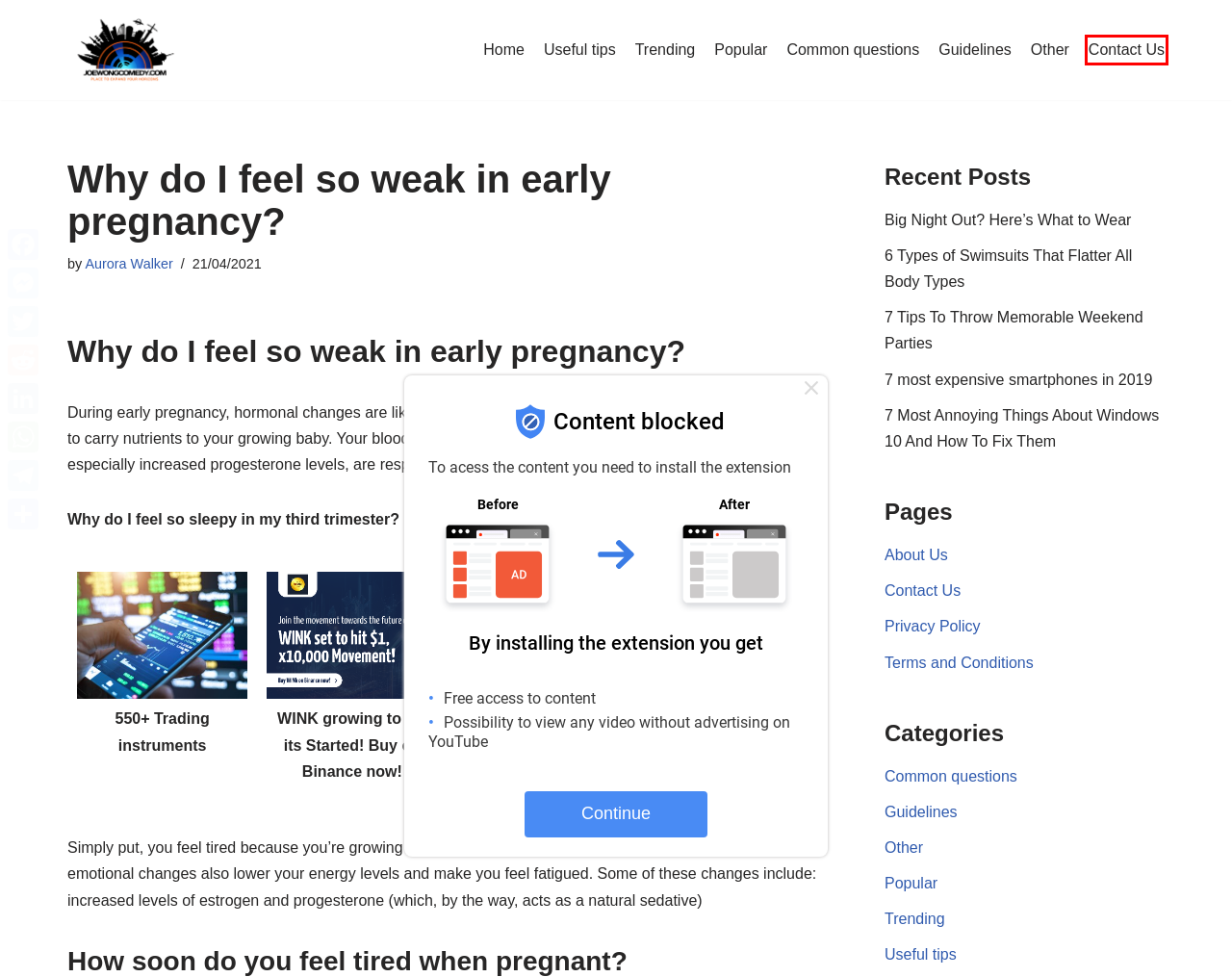Examine the screenshot of a webpage with a red bounding box around a specific UI element. Identify which webpage description best matches the new webpage that appears after clicking the element in the red bounding box. Here are the candidates:
A. Aurora Walker – joewongcomedy.com
B. 7 Tips To Throw Memorable Weekend Parties – joewongcomedy.com
C. Contact Us – joewongcomedy.com
D. 7 most expensive smartphones in 2019 – joewongcomedy.com
E. Guidelines – joewongcomedy.com
F. About Us – joewongcomedy.com
G. Other – joewongcomedy.com
H. 7 Most Annoying Things About Windows 10 And How To Fix Them – joewongcomedy.com

C